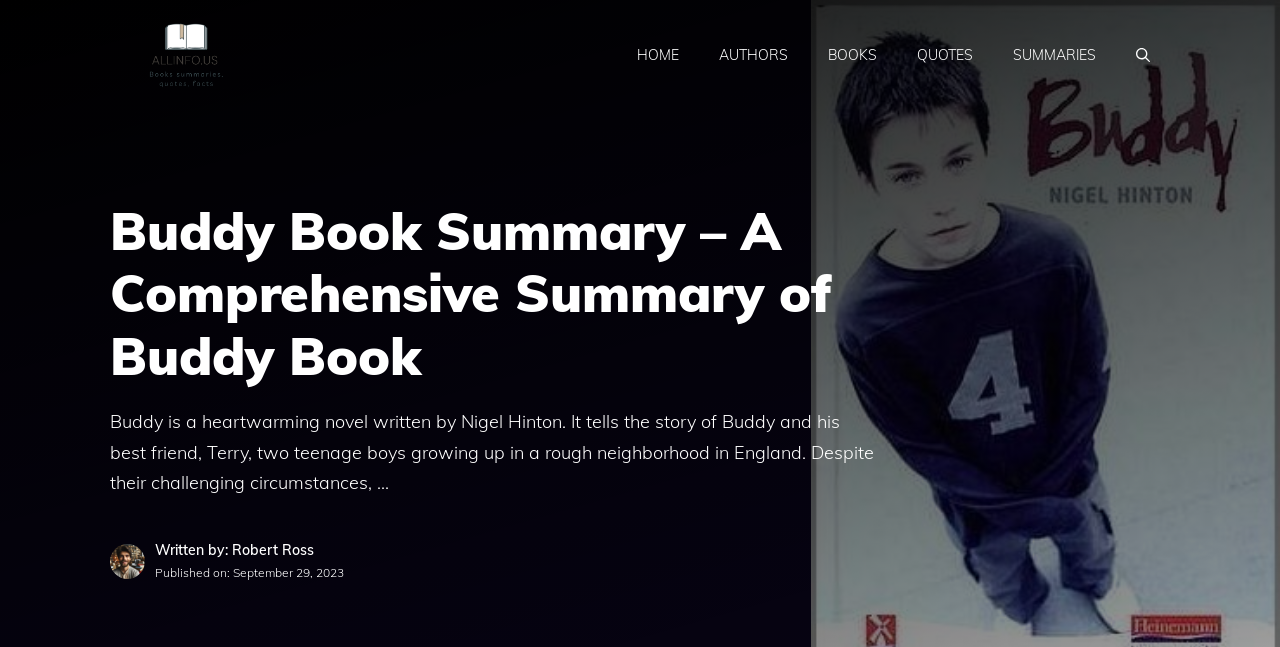Based on the image, please respond to the question with as much detail as possible:
What is the name of the website?

The answer can be found in the banner element that displays the website's name, which is 'Allinfo.US'.